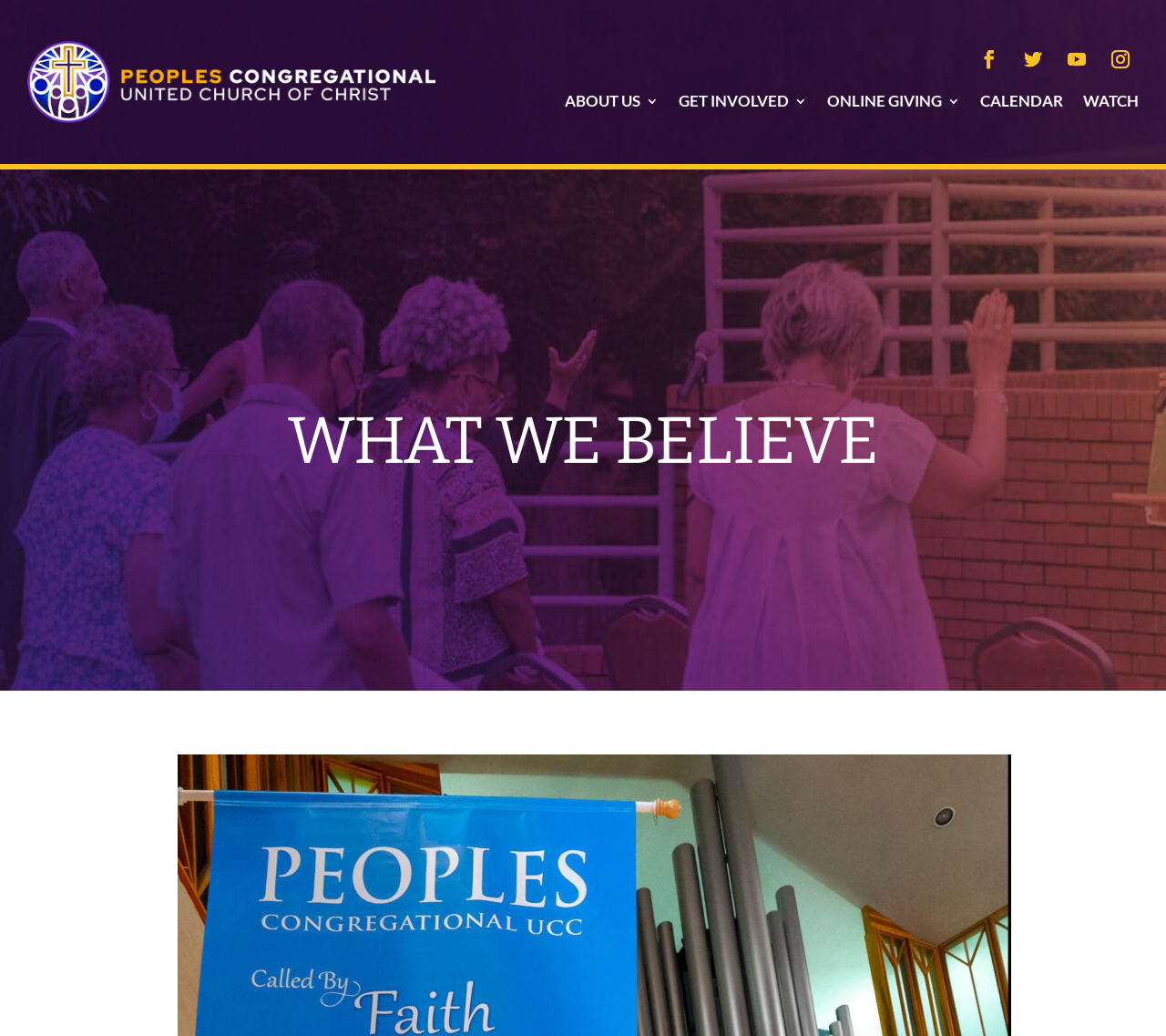For the given element description Online Giving, determine the bounding box coordinates of the UI element. The coordinates should follow the format (top-left x, top-left y, bottom-right x, bottom-right y) and be within the range of 0 to 1.

[0.709, 0.089, 0.823, 0.114]